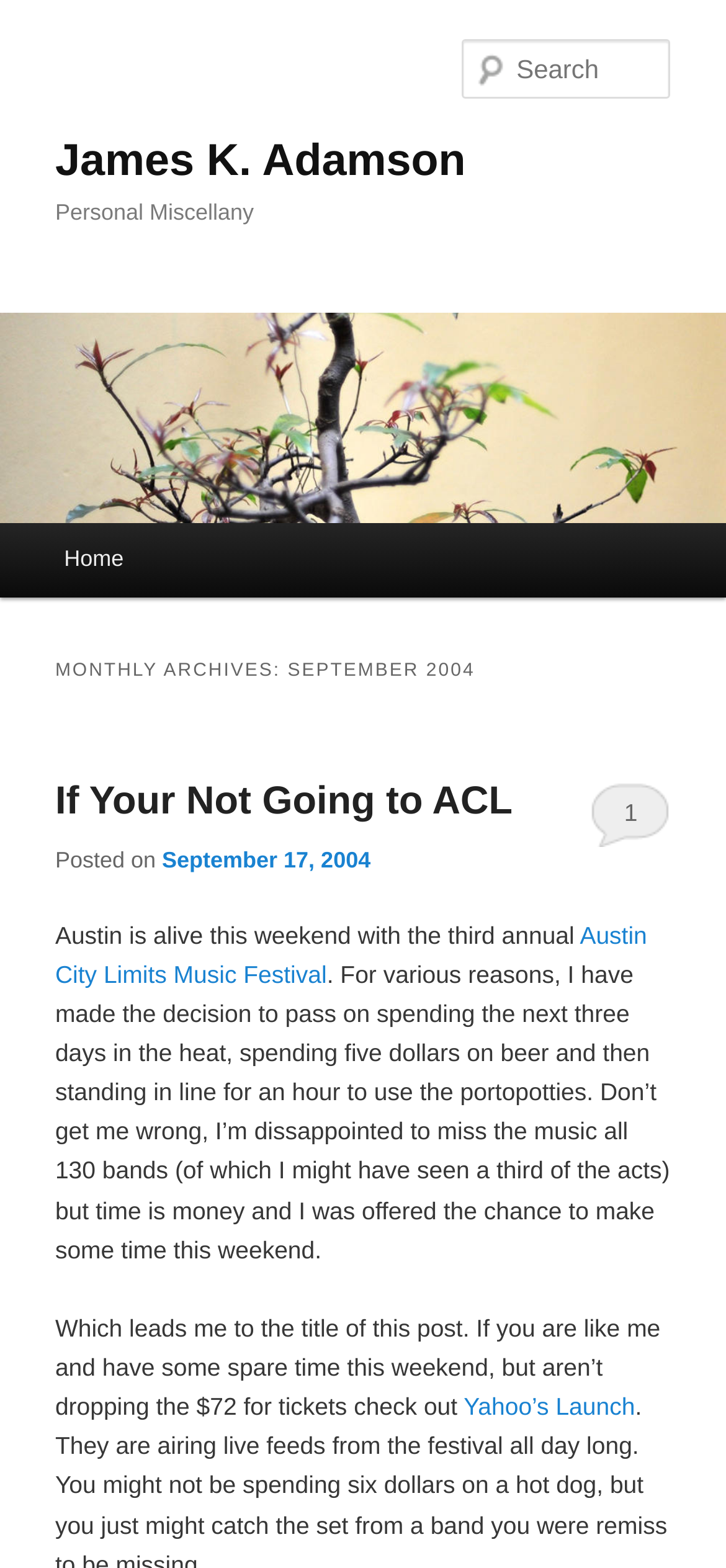Elaborate on the webpage's design and content in a detailed caption.

The webpage is a personal blog, with the title "James K. Adamson" prominently displayed at the top. Below the title, there is a heading "Personal Miscellany" and a link to the blog's main page. To the left of the title, there is an image of James K. Adamson.

On the top-right corner, there is a search box with a label "Search". Below the search box, there is a main menu with a link to the "Home" page.

The main content of the webpage is a blog post titled "If Your Not Going to ACL". The post is dated September 17, 2004, and has a link to the date. The post discusses the author's decision not to attend the Austin City Limits Music Festival and instead spend their time making money. The text is divided into paragraphs, with links to other websites, such as Yahoo's Launch, embedded within the text.

There are two "Skip to" links at the very top of the page, allowing users to navigate to the primary or secondary content of the page.